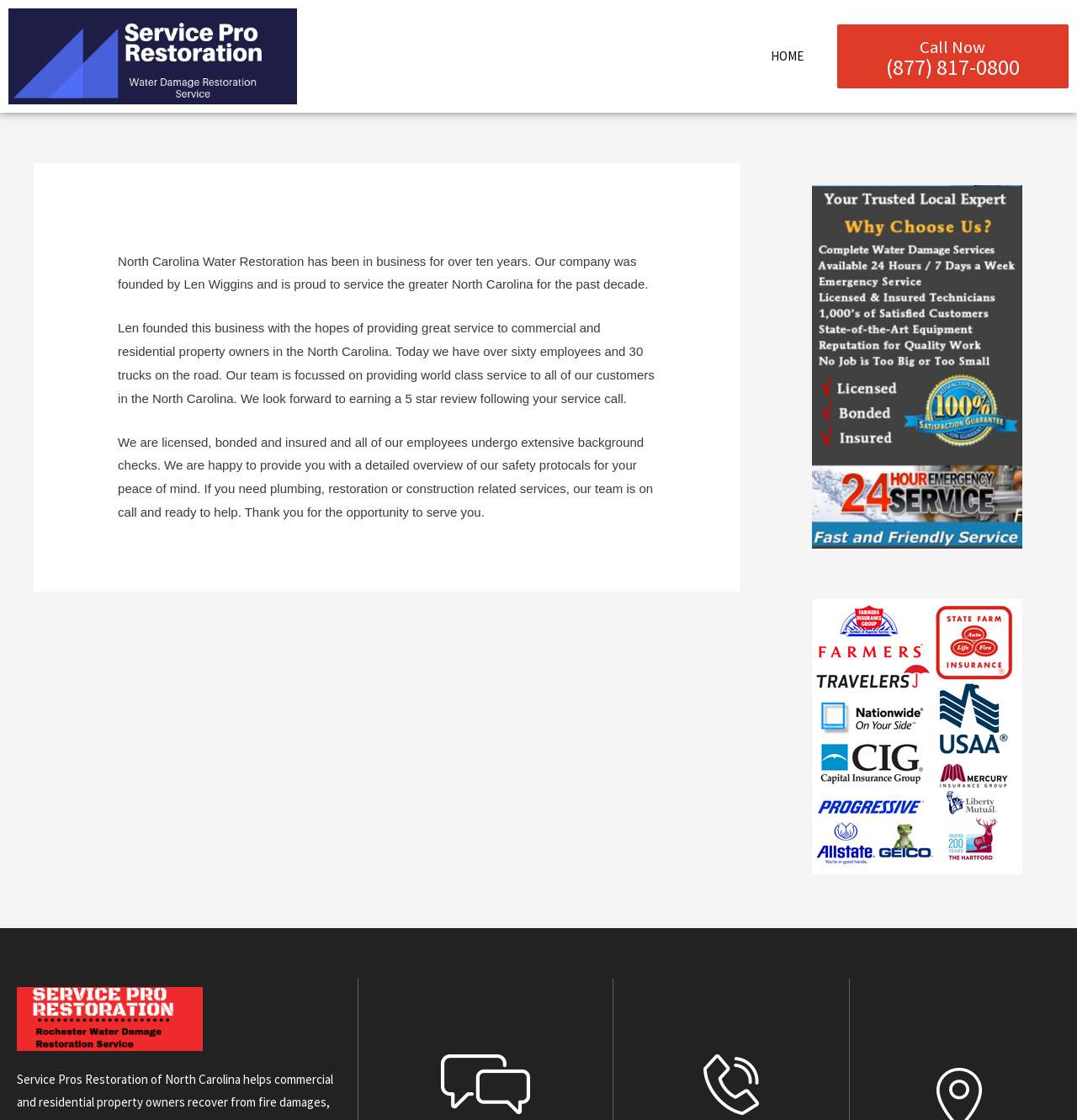Determine the bounding box for the UI element that matches this description: "Home".

[0.7, 0.033, 0.762, 0.068]